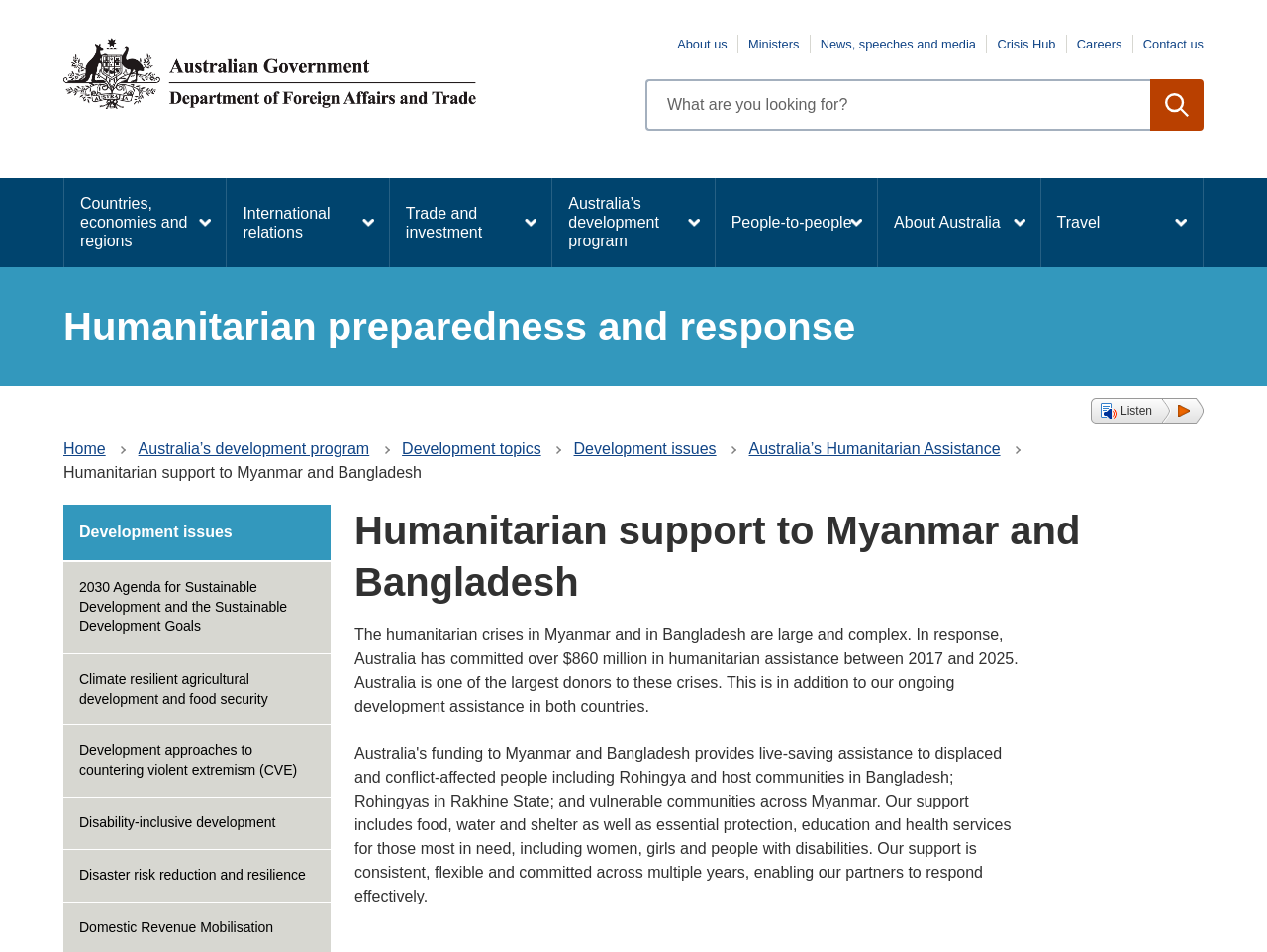Please provide the bounding box coordinates for the element that needs to be clicked to perform the instruction: "Search for something". The coordinates must consist of four float numbers between 0 and 1, formatted as [left, top, right, bottom].

[0.509, 0.083, 0.908, 0.137]